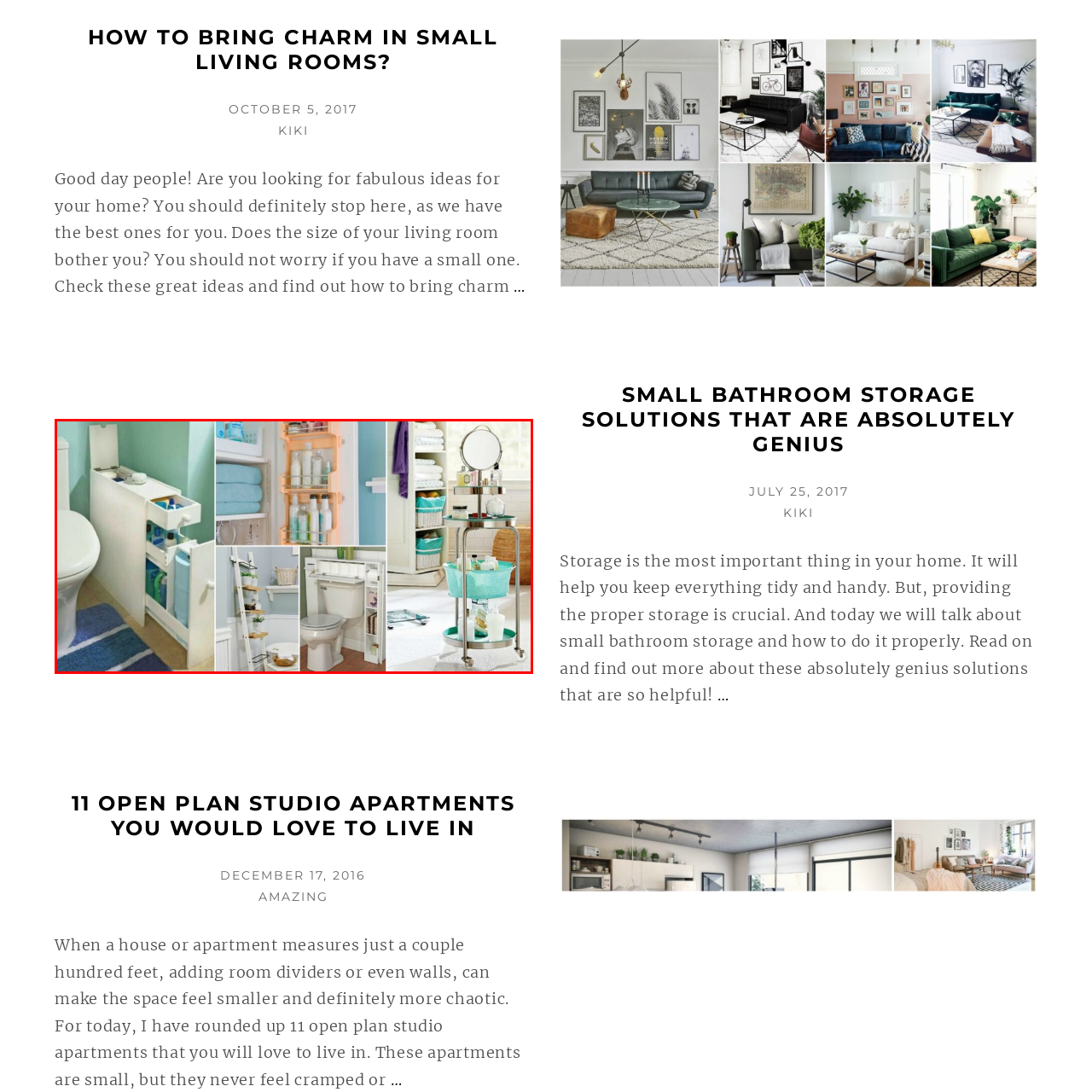Give an elaborate description of the visual elements within the red-outlined box.

This image showcases several innovative storage solutions designed for small bathrooms, illustrating how to maximize space efficiently while maintaining an organized and aesthetically pleasing environment. 

On the left, a clever storage unit is positioned beside the toilet, featuring slide-out drawers that provide easy access to cleaning supplies and toiletries, effectively utilizing the often-overlooked space next to the toilet. In the top center, a tall, clear shelving unit is anchored to the wall, organizing an array of bottles and rolled towels, demonstrating how vertical space can be leveraged in a compact area.

Further down, a wooden ladder shelf offers a rustic charm while elegantly displaying decorative items and essentials, proving that practical storage can also enhance the bathroom's decor. To the right, a wheeled cart serves dual purposes—functioning as a stylish storage solution and a mobile vanity, complete with a mirror for convenience. 

Overall, this collection of bathroom storage ideas emphasizes creativity and practicality, making them ideal for anyone looking to enhance their small bathroom's functionality without sacrificing style.